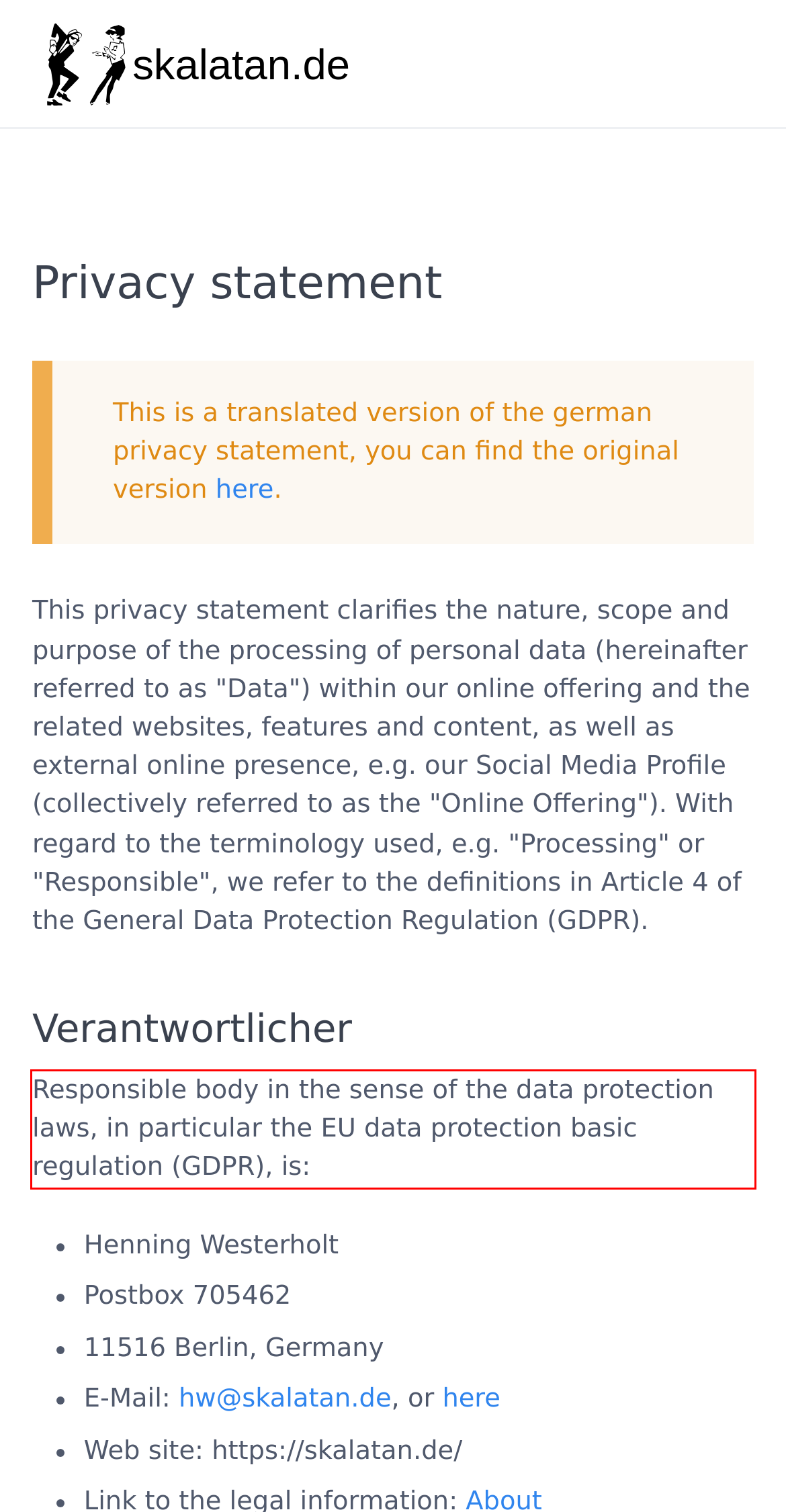Identify the text inside the red bounding box in the provided webpage screenshot and transcribe it.

Responsible body in the sense of the data protection laws, in particular the EU data protection basic regulation (GDPR), is: